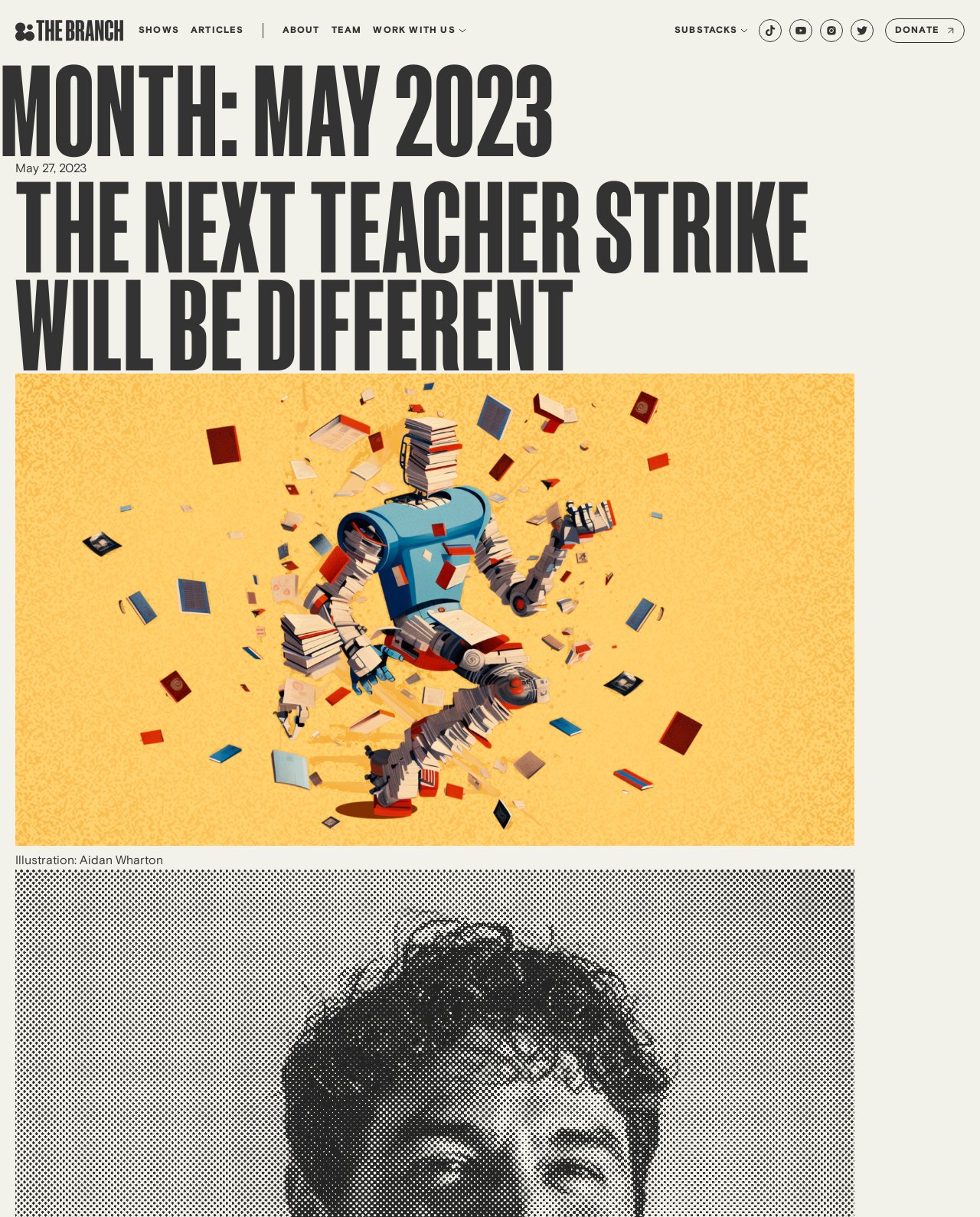Provide a thorough description of the webpage's content and layout.

The webpage is titled "May 2023 - The Branch" and appears to be a news or article-based website. At the top left corner, there is a small logo image linked to an unknown destination. Below the logo, there is a navigation menu with links to "SHOWS", "ARTICLES", "ABOUT", "TEAM", and "WORK WITH US". 

To the right of the navigation menu, there are additional links to "CAREERS", "PITCH A SHOW", and "EDUCATION FELLOWSHIP". Further to the right, there is another link to "SUBSTACKS", followed by links to "IMBROGLIO" and "LOST DEBATE". 

On the right side of the page, there are four small images, each linked to an unknown destination. Below these images, there is a "DONATE" button with a small icon. 

The main content of the page is headed by a large title "MONTH: MAY 2023" and a subtitle "May 27, 2023". The main article is titled "THE NEXT TEACHER STRIKE WILL BE DIFFERENT" and has an illustration credited to Aidan Wharton.